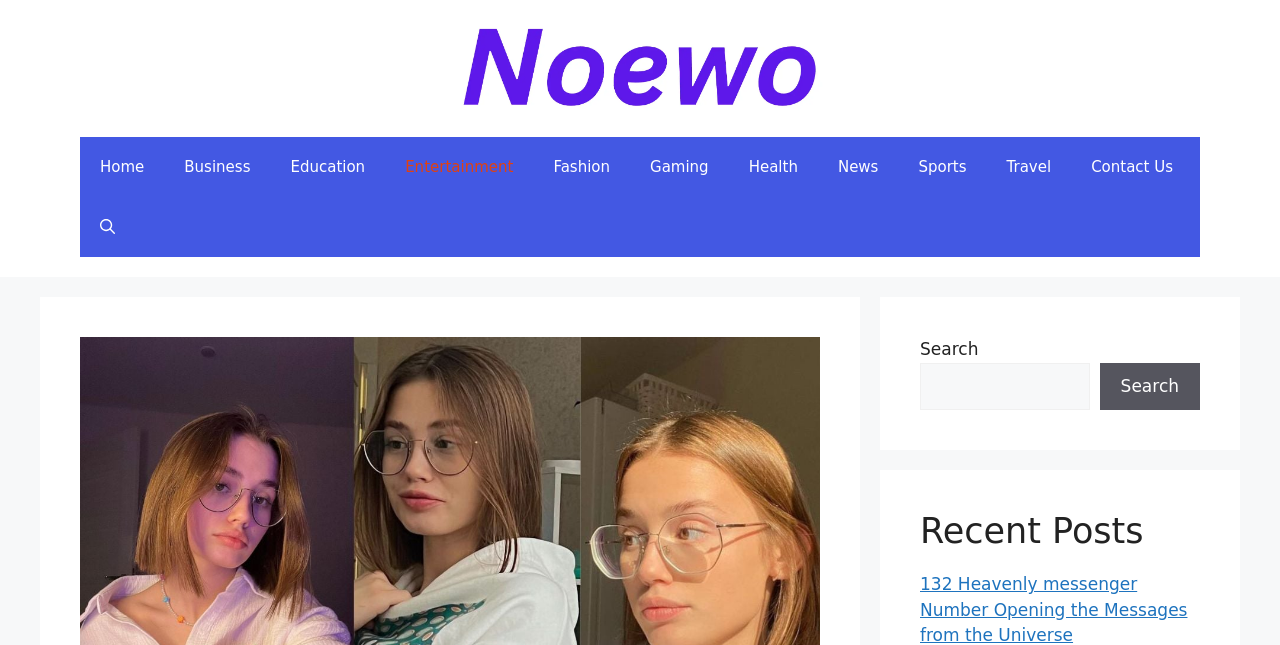What is the title of the section below the search bar?
Please provide a single word or phrase answer based on the image.

Recent Posts